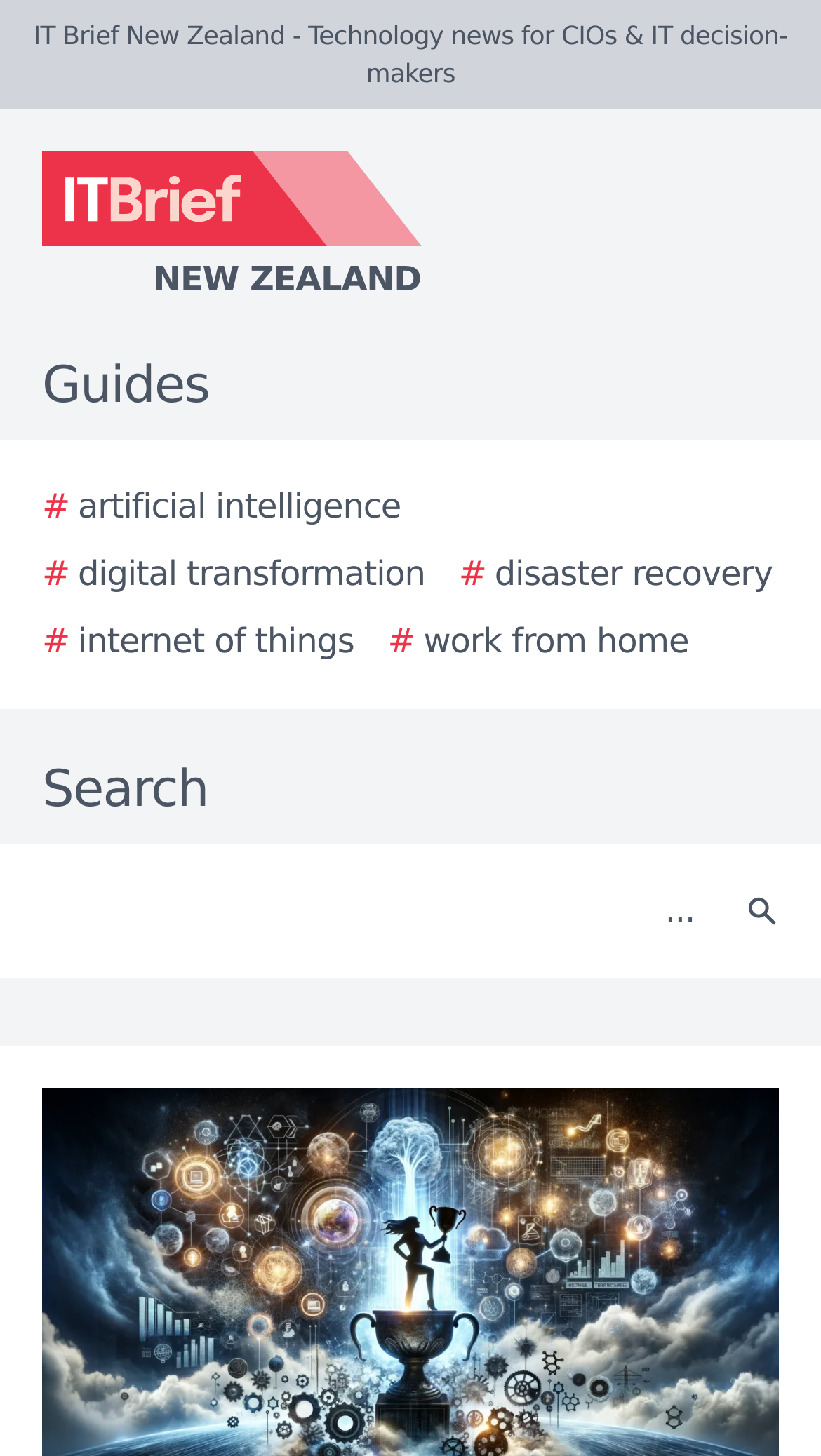Generate a thorough caption detailing the webpage content.

The webpage appears to be a news article or blog post from IT Brief New Zealand, a technology news website for CIOs and IT decision-makers. At the top of the page, there is a logo of IT Brief New Zealand, accompanied by the website's name in text. Below the logo, there are several links to guides on various technology topics, including artificial intelligence, digital transformation, disaster recovery, internet of things, and work from home. These links are arranged horizontally across the page.

To the right of the guides links, there is a search bar with a text box and a search button. The search button has a small icon. The search bar is positioned near the top of the page, above the main content area.

The main content area appears to be an article about ECI Software Solutions being nominated for two global industry accolades, including the Stratus Award for Cloud Computing and a Stevie Award for Women in Business. The article title is "ECI Software Solutions shortlisted for two global industry accolades". The content of the article is not explicitly described in the accessibility tree, but it likely provides more information about the nominations and ECI Software Solutions.